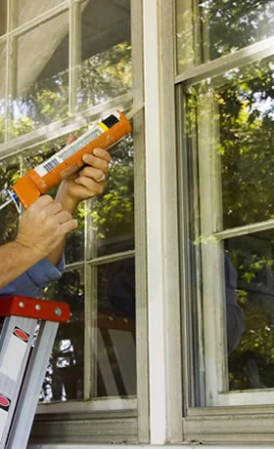Describe the scene depicted in the image with great detail.

In this image, a handyman is seen applying caulk from a tube to the frame of a window, demonstrating essential home maintenance skills. He stands on a sturdy step ladder, suggesting he is working at a height to ensure an effective seal. The scene is set against a backdrop of sunlight filtering through lush greenery, reflecting a bright and inviting atmosphere. This moment captures the hands-on approach of the $49 Handyman service, emphasizing their commitment to addressing various indoor and outdoor projects with care and professionalism. The image is part of their promotional content, highlighting the handyman's expertise in both simple and complex home repair tasks.